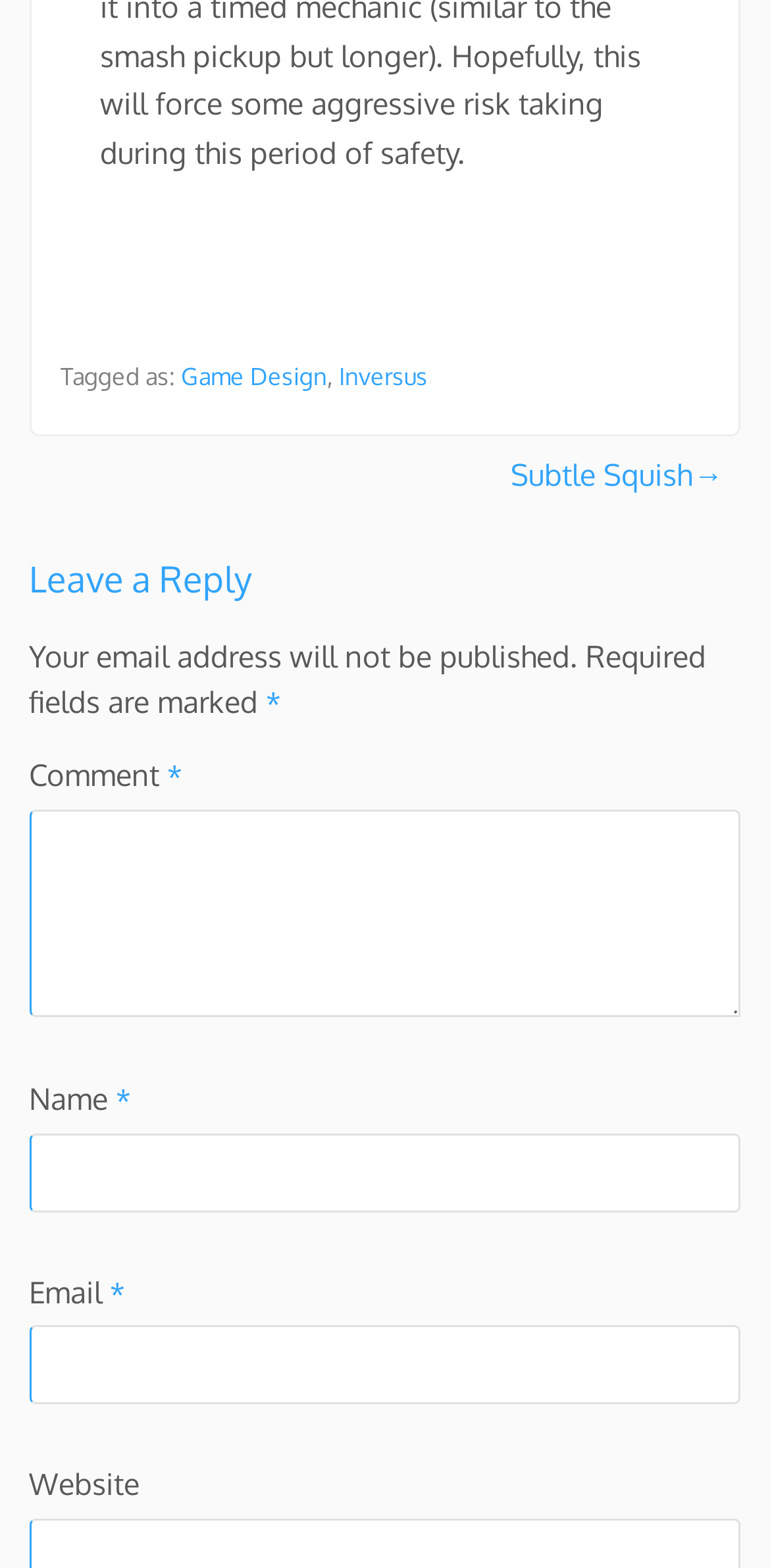What is the navigation option available at the top?
Refer to the image and give a detailed response to the question.

The navigation option available at the top of the webpage is 'Posts', which suggests that users can navigate to a list of posts or articles from this section.